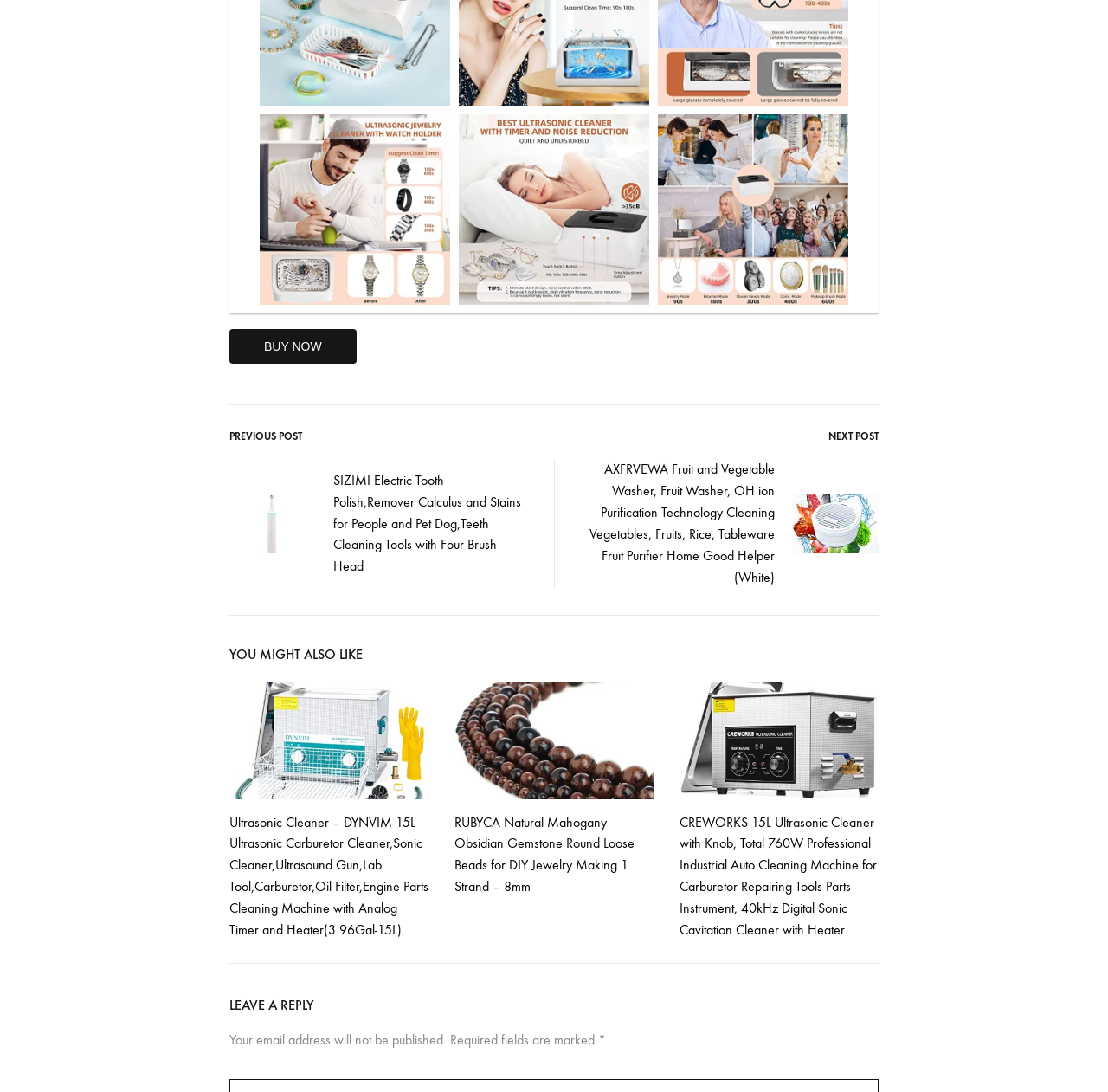Pinpoint the bounding box coordinates of the element that must be clicked to accomplish the following instruction: "Click the BUY NOW button". The coordinates should be in the format of four float numbers between 0 and 1, i.e., [left, top, right, bottom].

[0.207, 0.302, 0.322, 0.333]